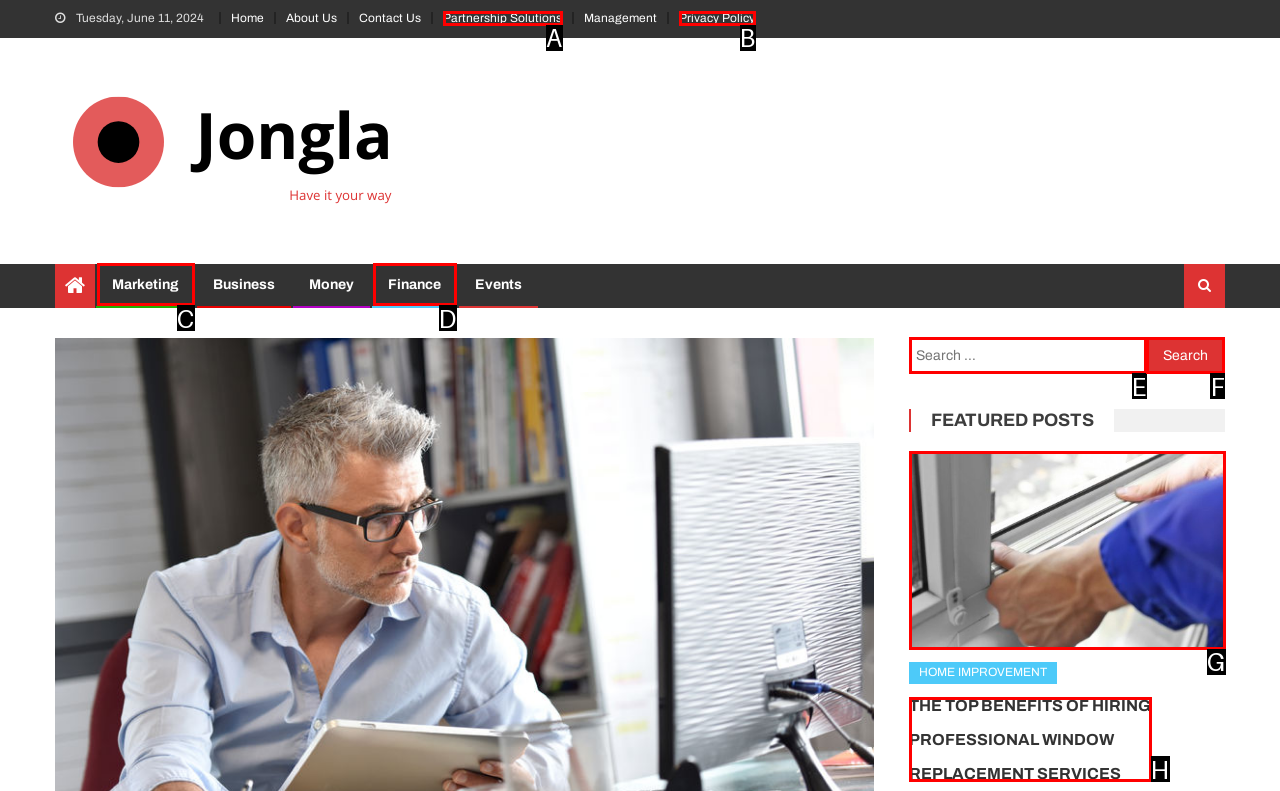From the options shown, which one fits the description: name="contact_mail" placeholder="Your Email"? Respond with the appropriate letter.

None